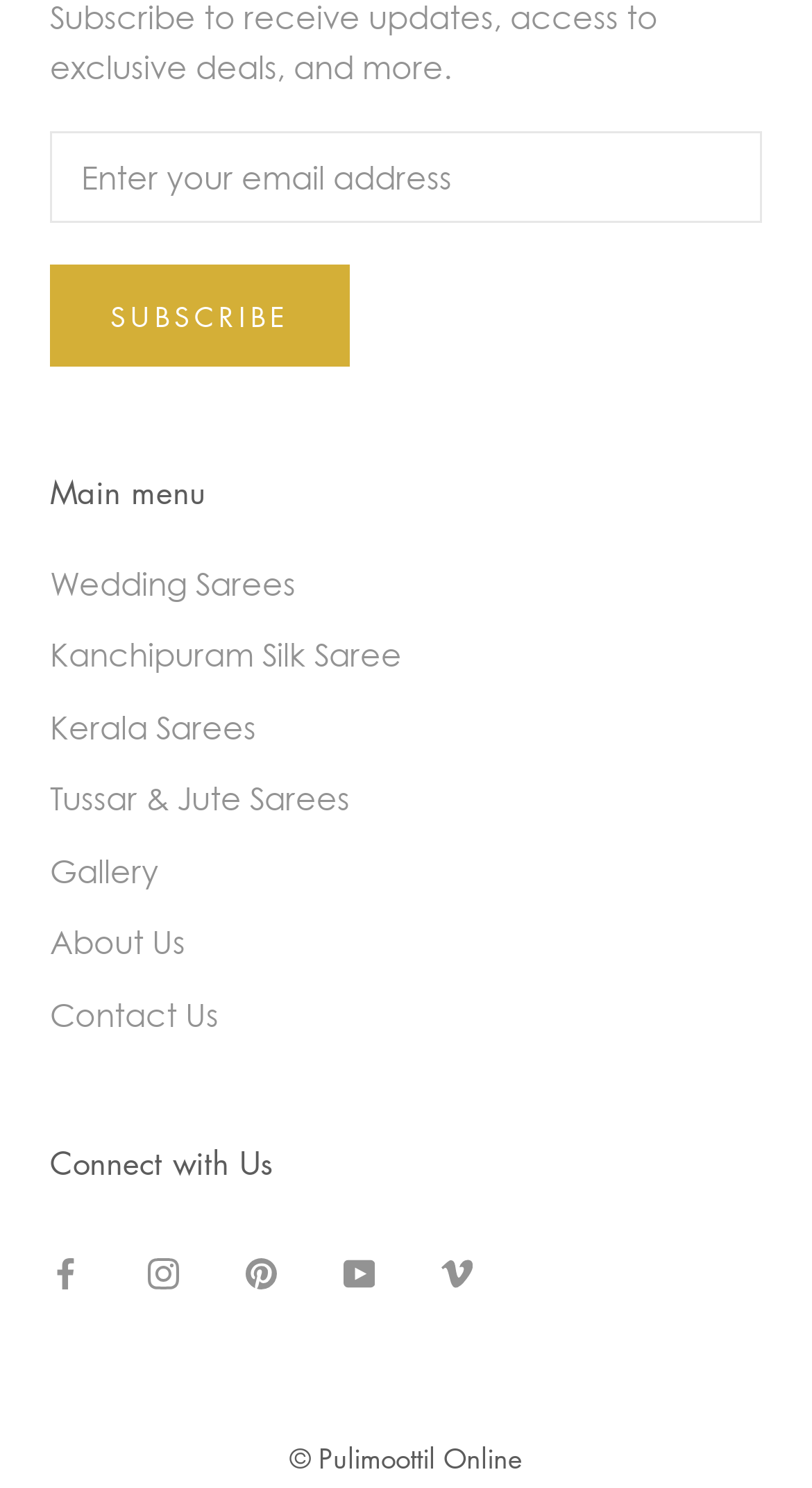Determine the bounding box coordinates of the UI element that matches the following description: "+ Show more". The coordinates should be four float numbers between 0 and 1 in the format [left, top, right, bottom].

None